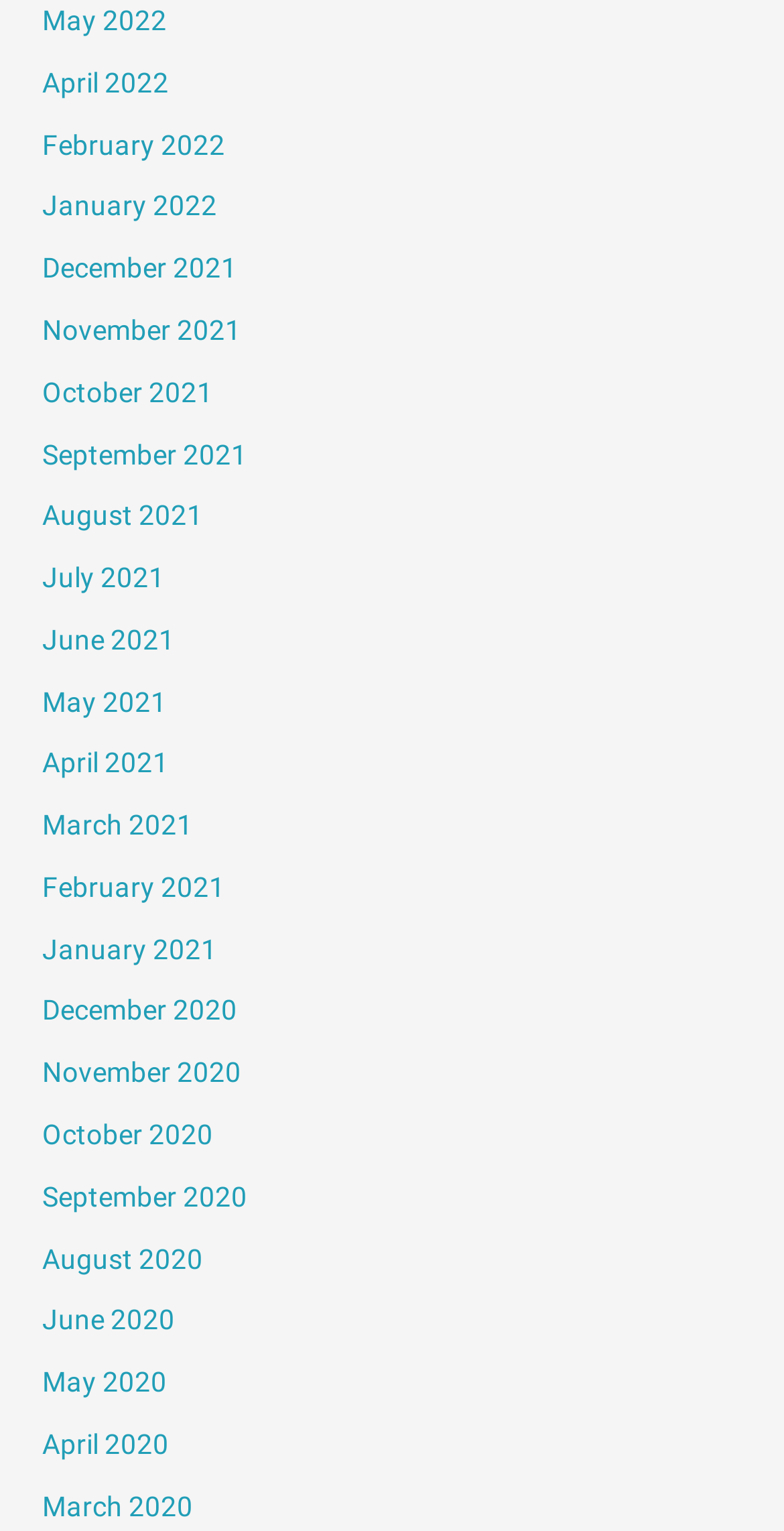Can you determine the bounding box coordinates of the area that needs to be clicked to fulfill the following instruction: "access March 2020"?

[0.054, 0.973, 0.246, 0.994]